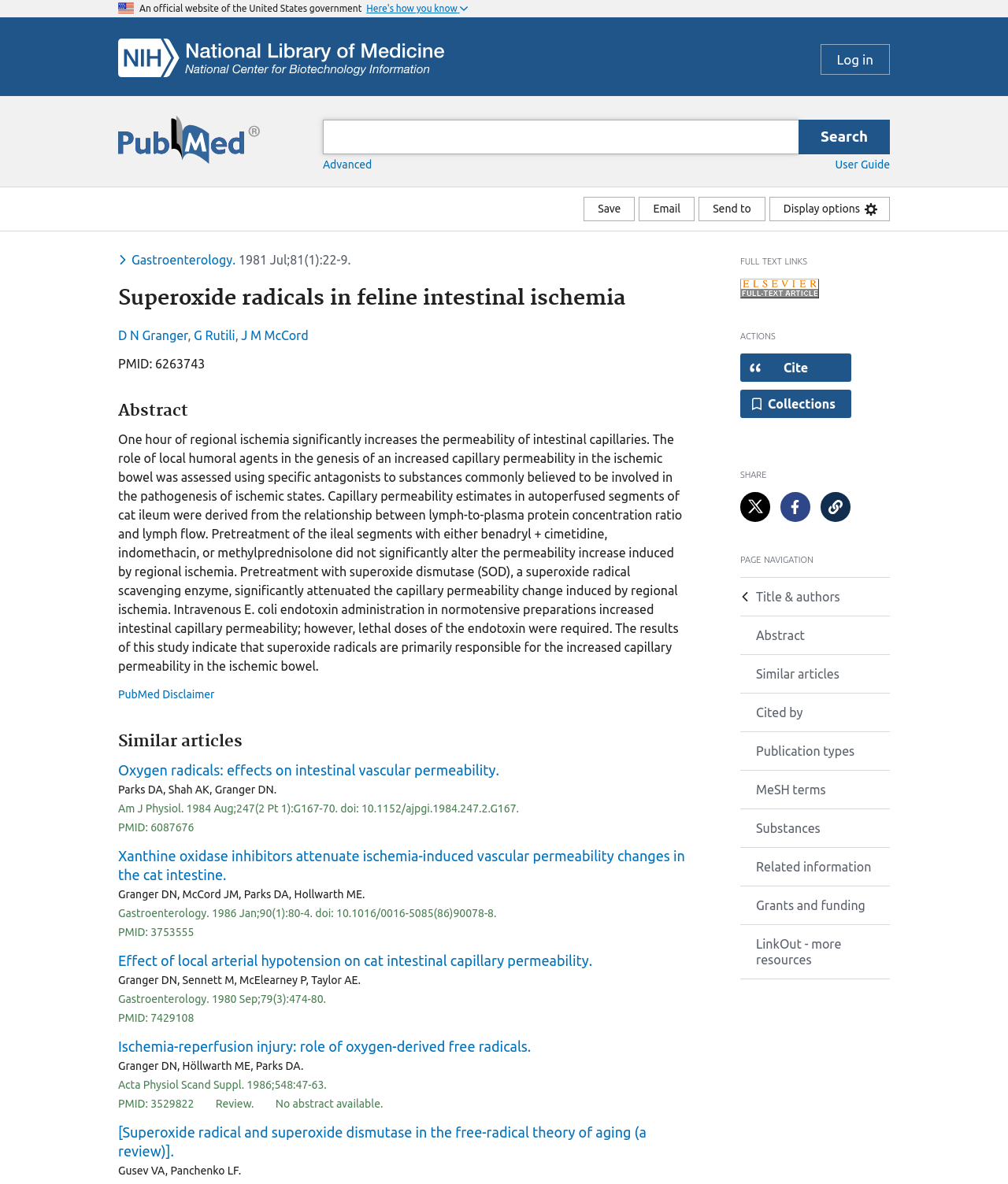Give a succinct answer to this question in a single word or phrase: 
What is the purpose of the 'Save' button?

To save the article